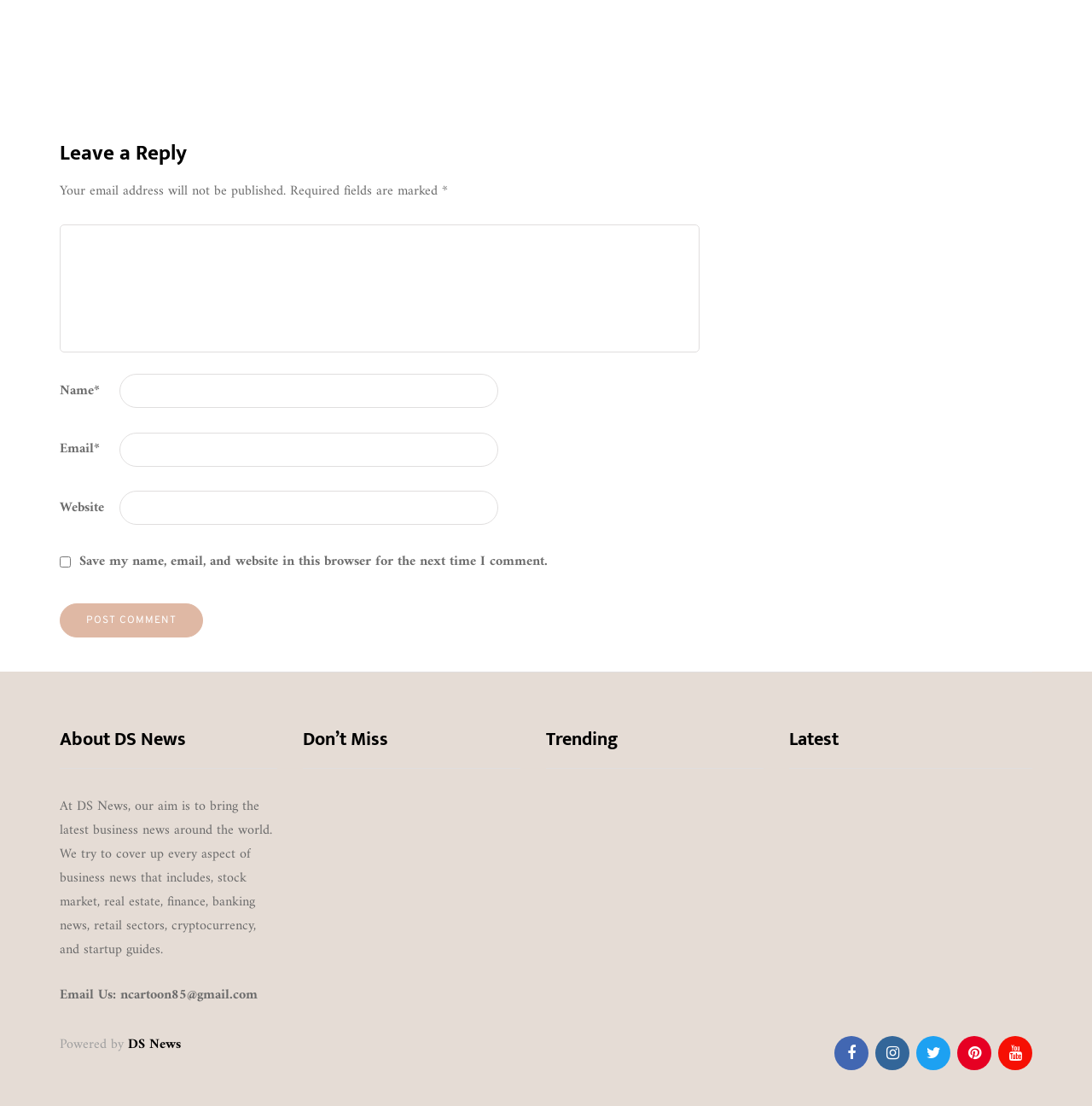Using the description "parent_node: Website name="url"", predict the bounding box of the relevant HTML element.

[0.109, 0.444, 0.456, 0.475]